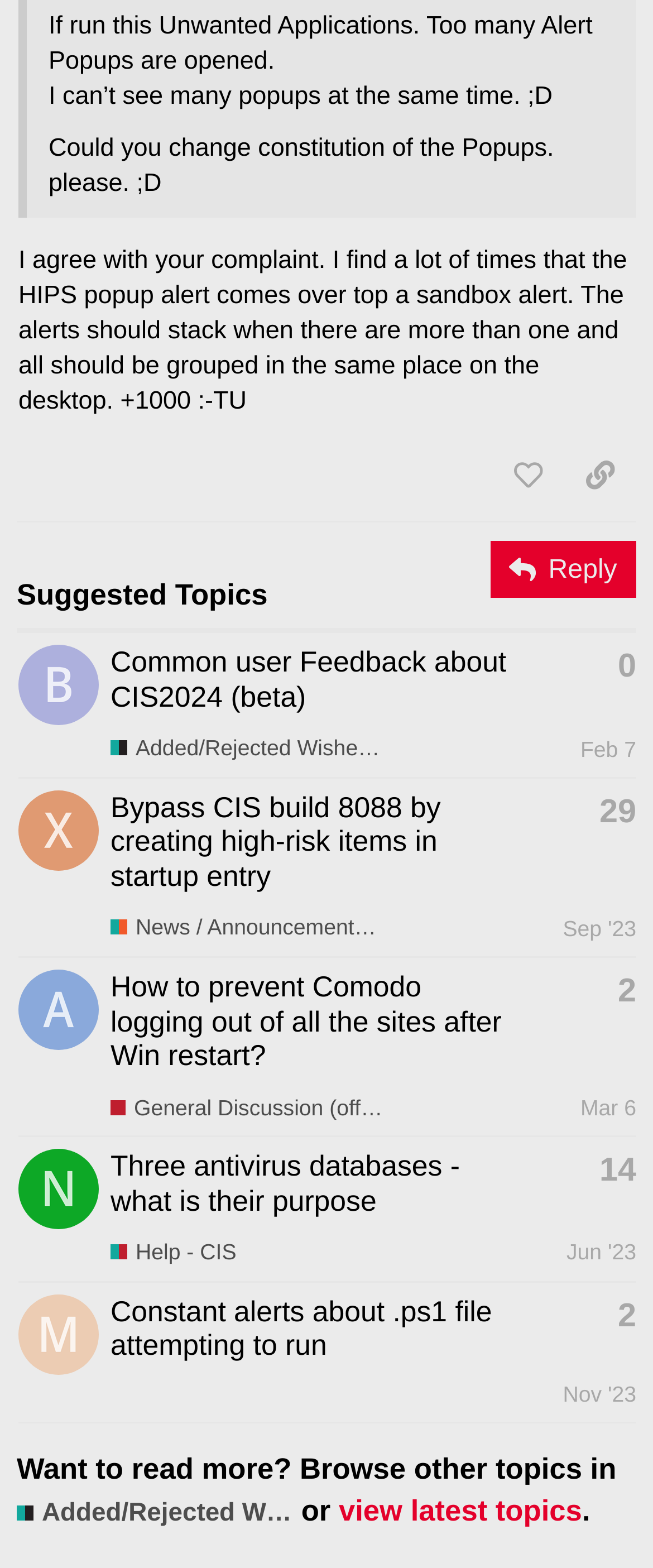Given the element description 2, identify the bounding box coordinates for the UI element on the webpage screenshot. The format should be (top-left x, top-left y, bottom-right x, bottom-right y), with values between 0 and 1.

[0.946, 0.623, 0.974, 0.644]